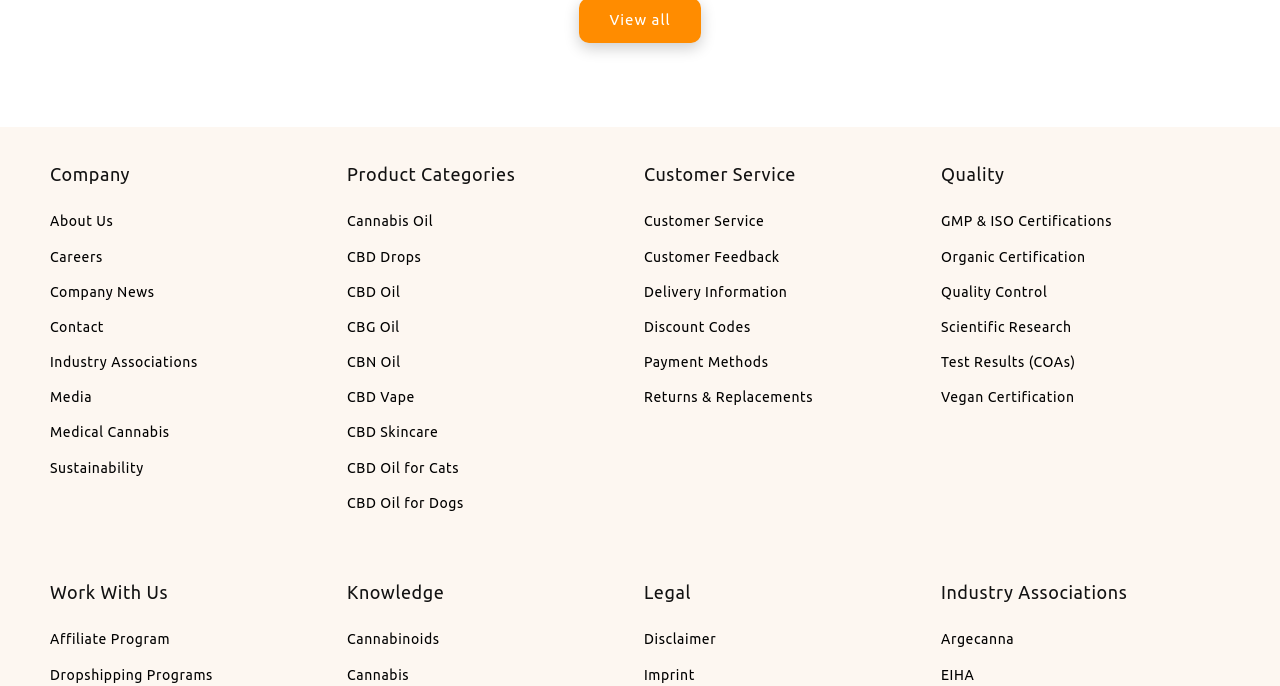Please identify the bounding box coordinates of the region to click in order to complete the task: "View Cannabis Oil products". The coordinates must be four float numbers between 0 and 1, specified as [left, top, right, bottom].

[0.271, 0.305, 0.338, 0.349]